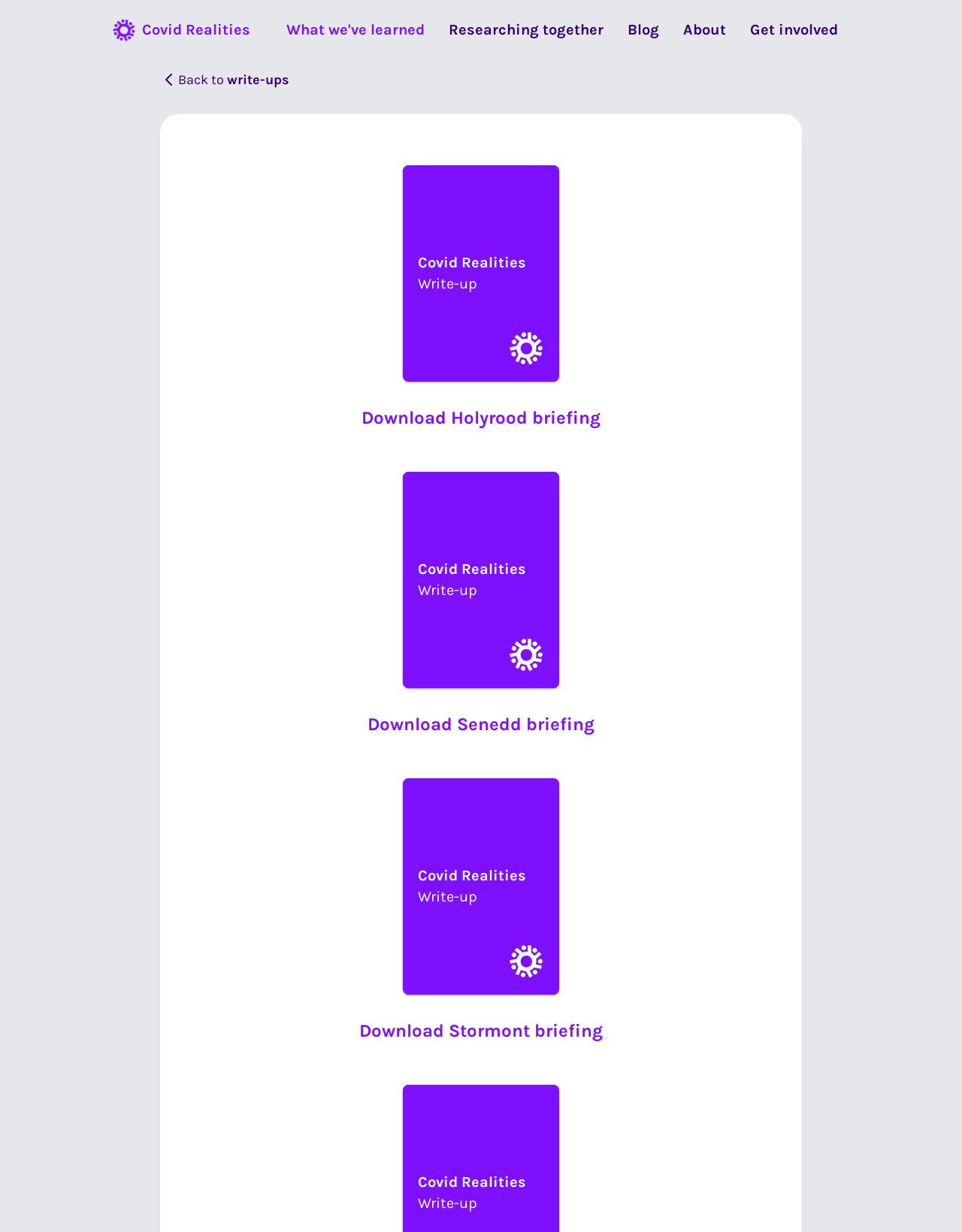Given the description "Get involved", provide the bounding box coordinates of the corresponding UI element.

[0.767, 0.009, 0.884, 0.045]